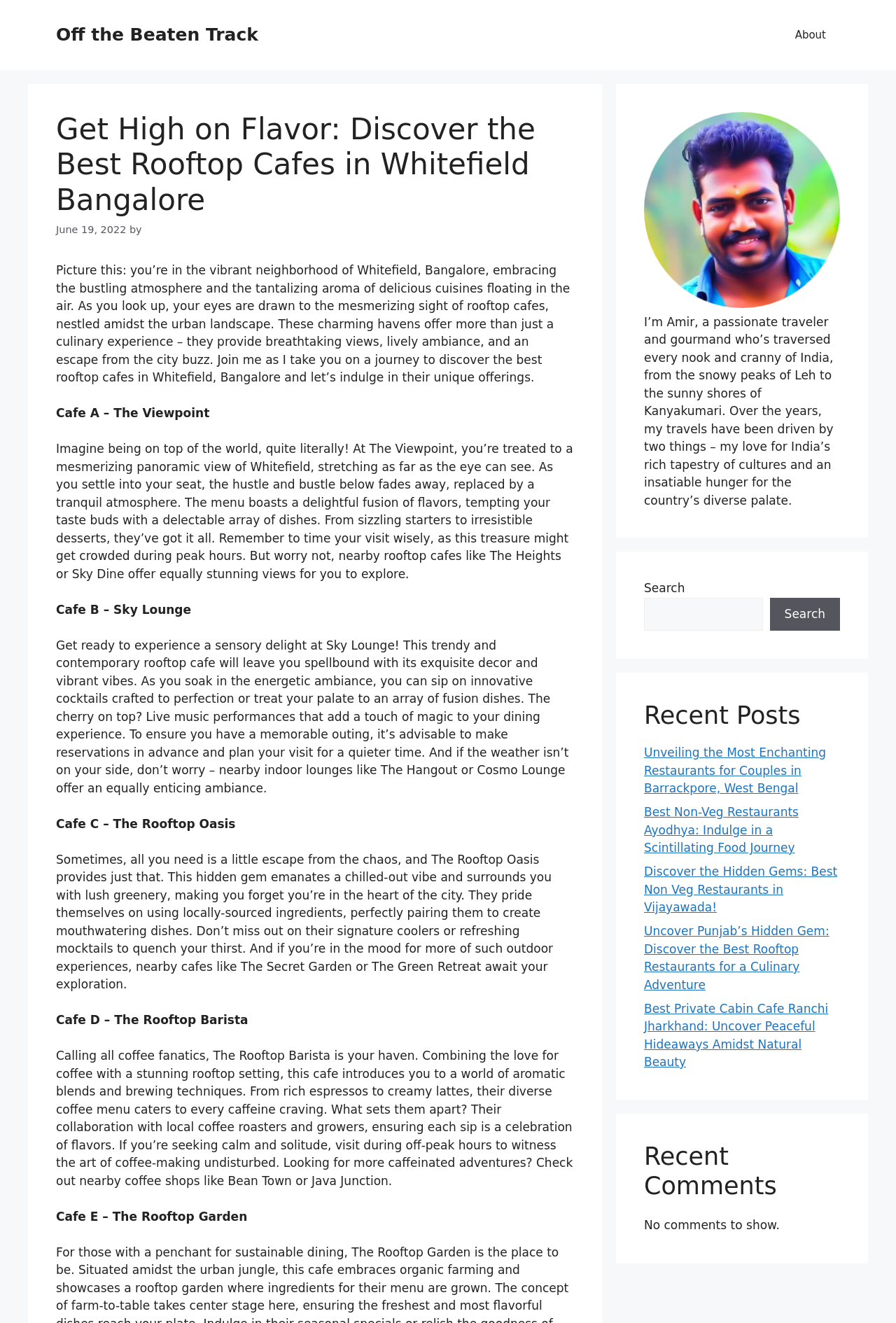How many recent posts are listed?
Please provide a single word or phrase as your answer based on the screenshot.

5